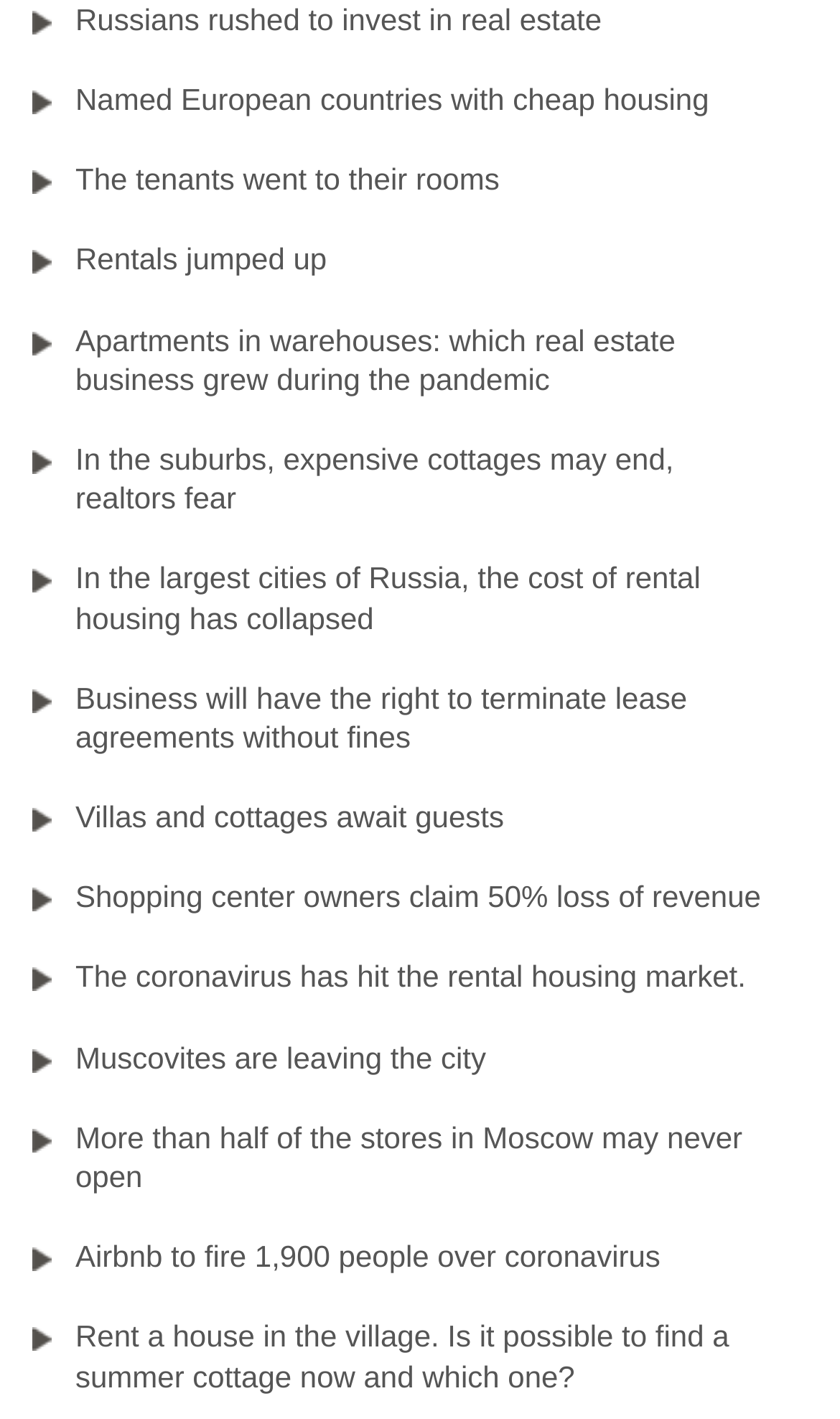Please identify the bounding box coordinates of the clickable area that will allow you to execute the instruction: "check Conditions page".

None